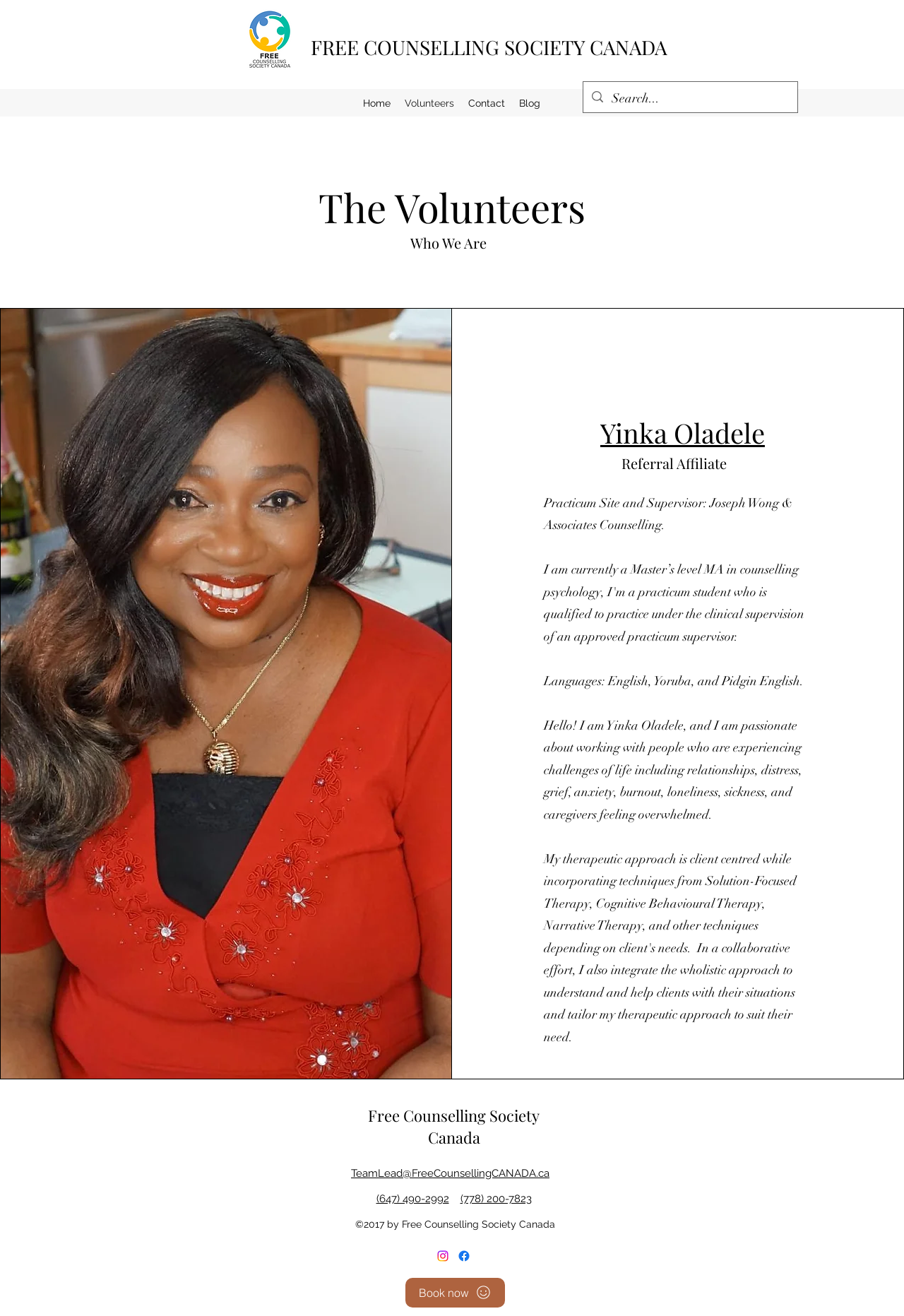Generate an in-depth caption that captures all aspects of the webpage.

This webpage is about Yinka Oladele, a psychotherapist and counsellor offering free video call services across Canada in multiple languages. At the top of the page, there is a logo of the Free Counselling Society Canada, accompanied by a navigation menu with links to the home page, volunteers, contact, and blog. 

Below the navigation menu, there is a search bar with a magnifying glass icon. The main content of the page is divided into two sections. On the left side, there is a heading "The Volunteers" followed by a brief description "Who We Are". Below this, there is a large image of Yinka Oladele, taking up almost half of the page. 

On the right side, there is a heading "Yinka Oladele" with a link to the therapist's profile. Below this, there are several paragraphs of text describing Yinka's background, services, and languages spoken. The text is divided into sections with headings, including "Referral Affiliate", "Practicum Site and Supervisor", and "Languages". 

At the bottom of the page, there is a footer section with contact information, including email addresses, phone numbers, and social media links to Instagram and Facebook. There is also a "Book now" button. The webpage has a clean and simple design, with ample white space and clear headings, making it easy to navigate and read.